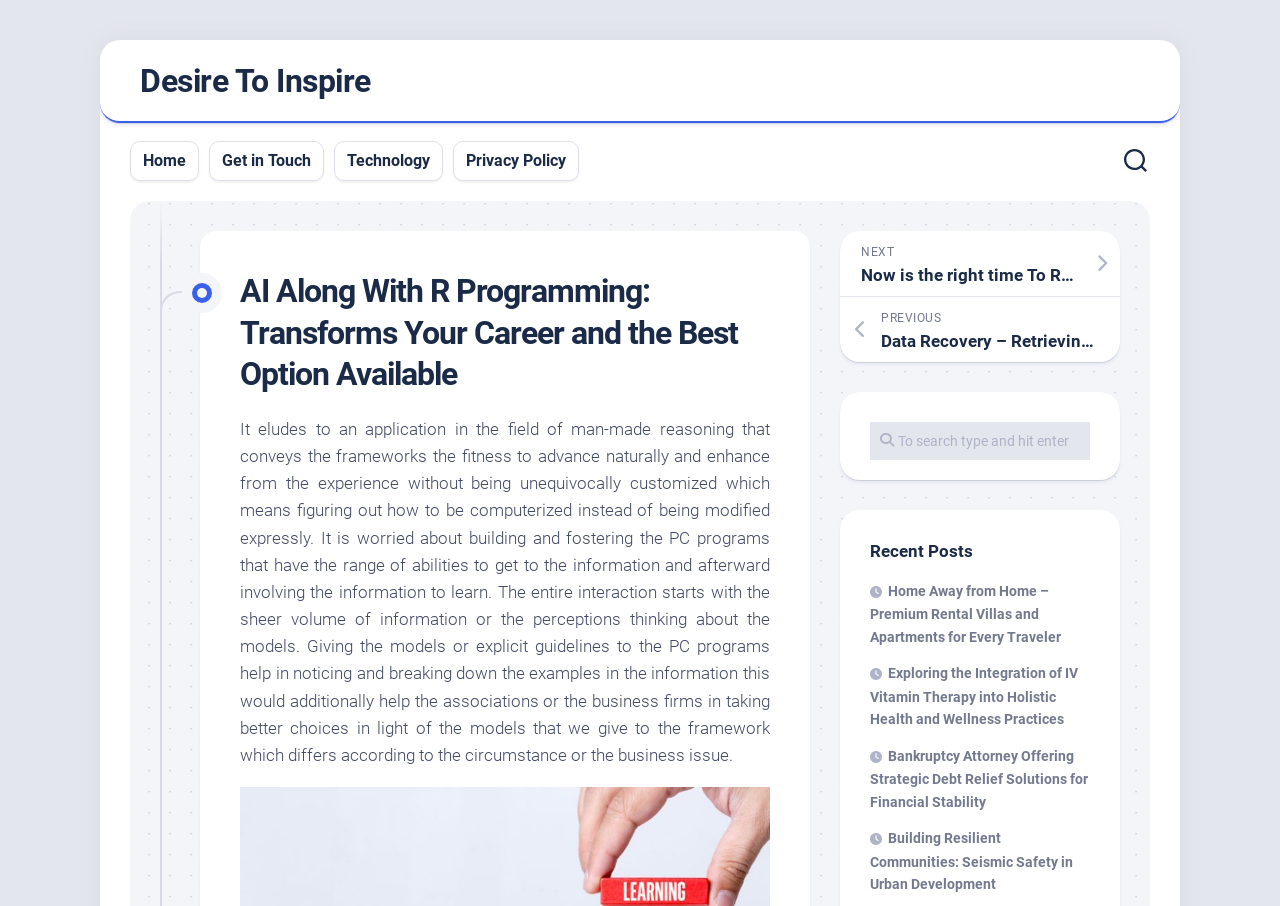Identify the webpage's primary heading and generate its text.

AI Along With R Programming: Transforms Your Career and the Best Option Available